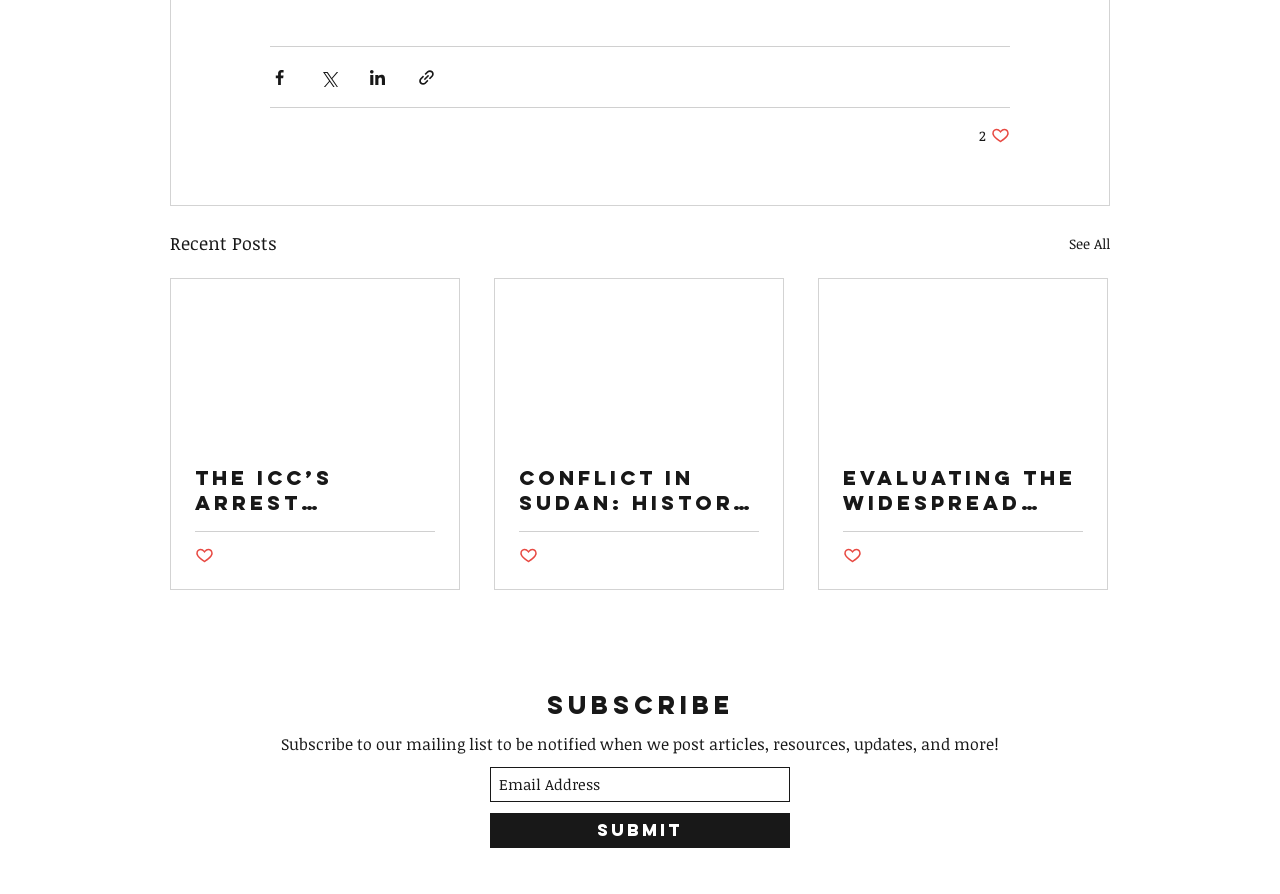What is the purpose of the 'Post not marked as liked' buttons?
Based on the screenshot, respond with a single word or phrase.

Like posts